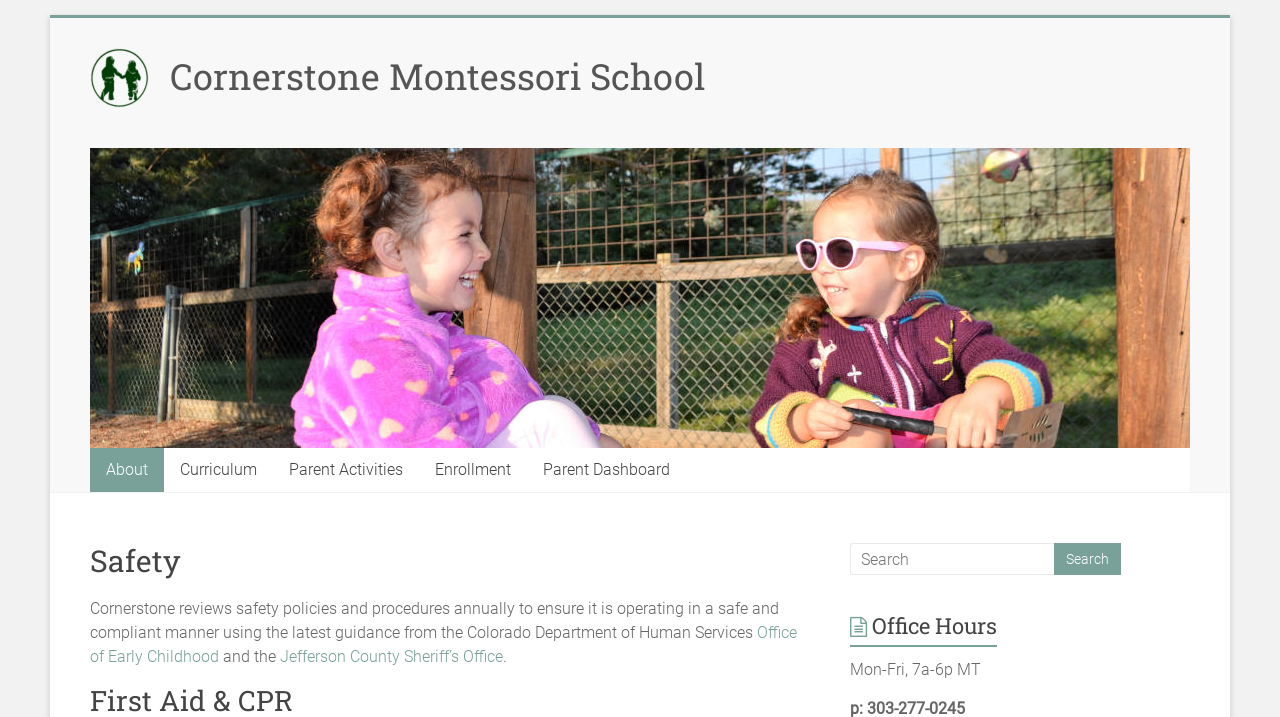Predict the bounding box coordinates of the area that should be clicked to accomplish the following instruction: "Visit the Office of Early Childhood website". The bounding box coordinates should consist of four float numbers between 0 and 1, i.e., [left, top, right, bottom].

[0.07, 0.869, 0.623, 0.929]